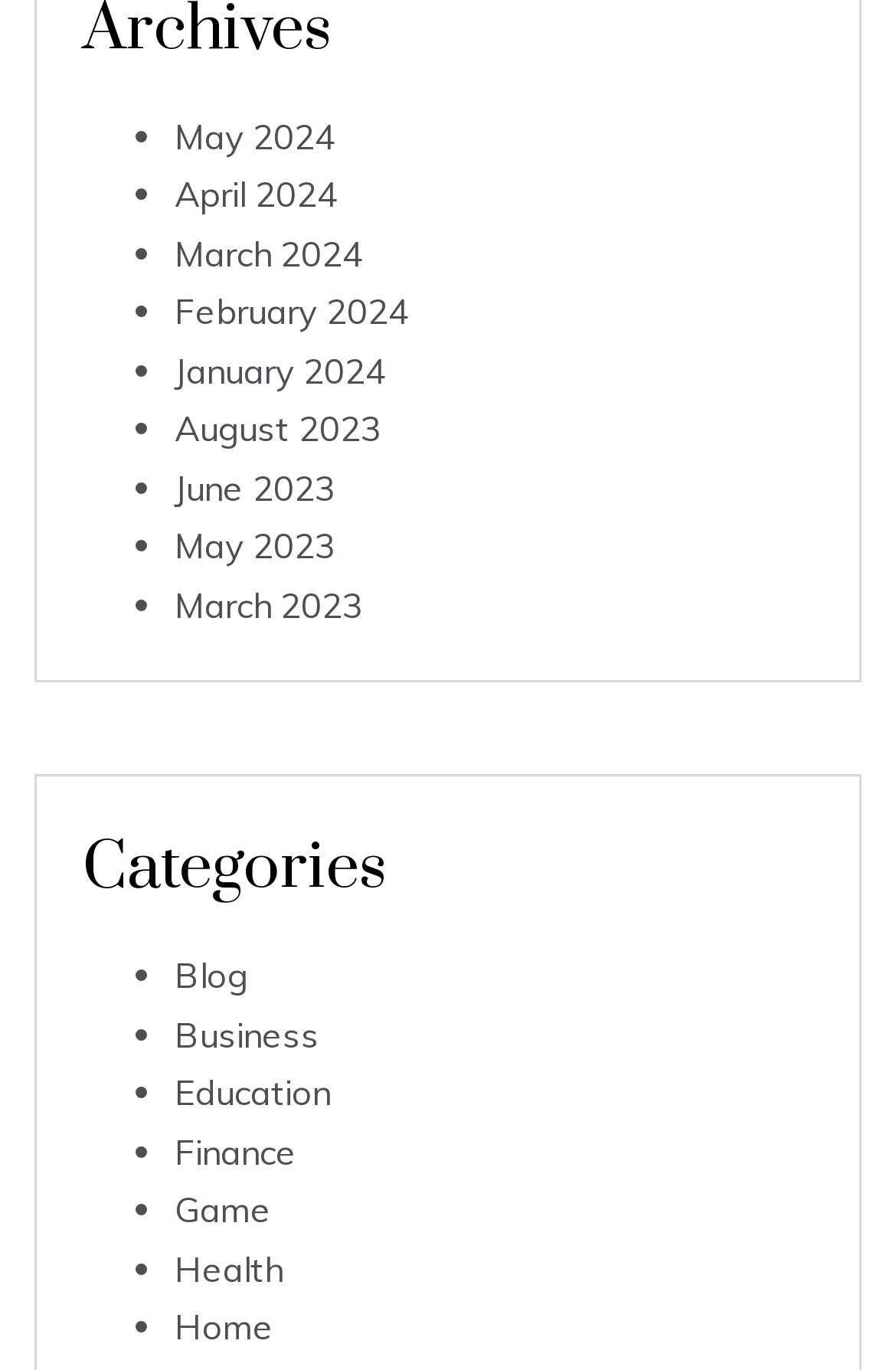Highlight the bounding box coordinates of the region I should click on to meet the following instruction: "Go to Home".

[0.195, 0.953, 0.305, 0.985]